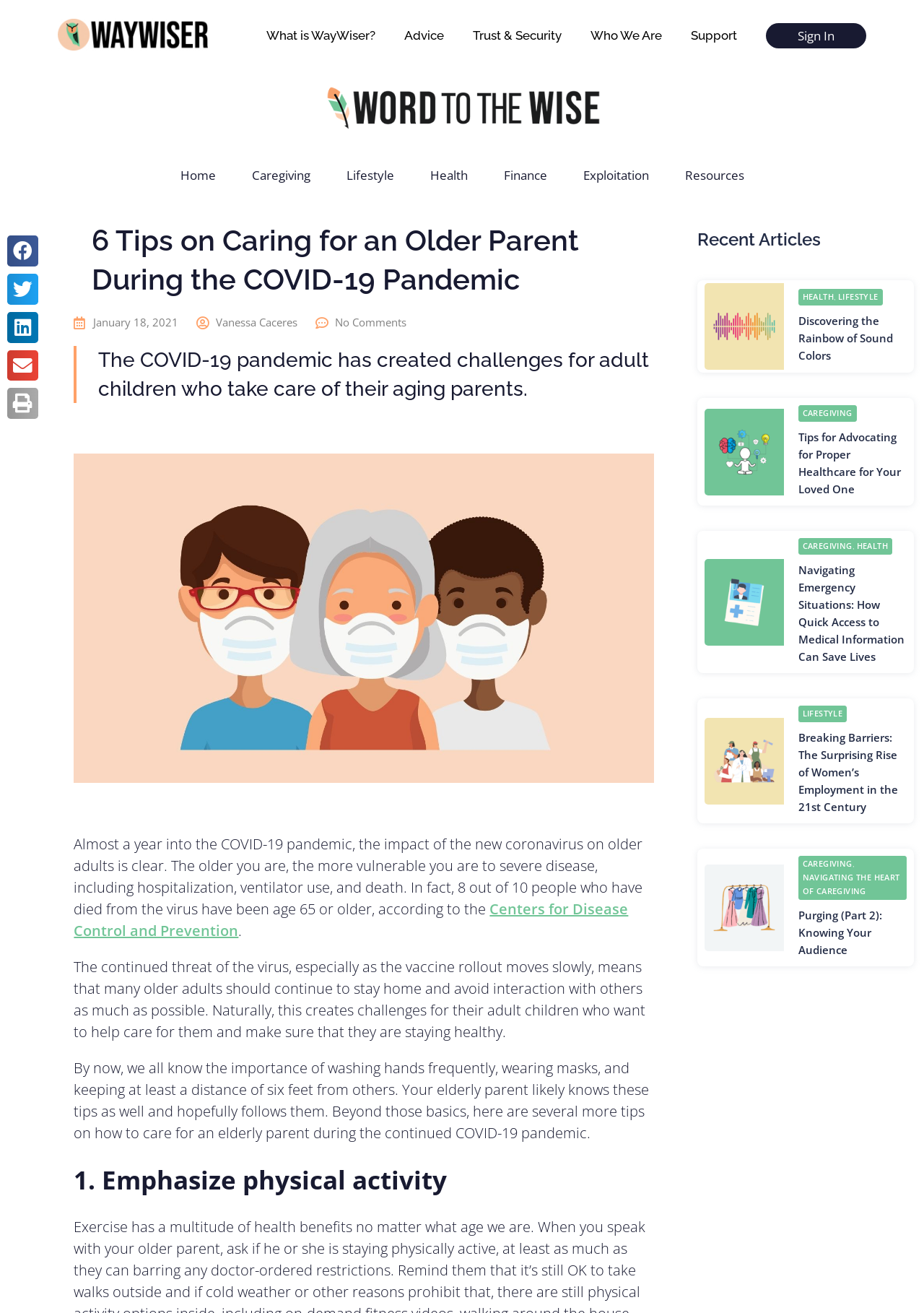Produce an elaborate caption capturing the essence of the webpage.

This webpage is about caring for older parents during the COVID-19 pandemic. At the top, there is a logo and a navigation menu with links to various sections, including "What is WayWiser?", "Advice", "Trust & Security", "Who We Are", and "Support". Below the navigation menu, there is a prominent heading "6 Tips on Caring for an Older Parent During the COVID-19 Pandemic" followed by a brief description of the challenges faced by adult children taking care of their aging parents.

The main content of the webpage is divided into two sections. The first section provides six tips on caring for an older parent during the pandemic, with headings such as "Emphasize physical activity" and brief descriptions of each tip. The second section is a list of recent articles, with four articles displayed. Each article has a heading, a brief description, and links to related topics such as "HEALTH", "LIFESTYLE", and "CAREGIVING". The articles are displayed in a horizontal layout, with images accompanying each article.

At the top-right corner of the webpage, there are social media sharing buttons, allowing users to share the content on Facebook, Twitter, LinkedIn, email, and print. Below the main content, there is a section with links to other related articles, including "Discovering the Rainbow of Sound Colors", "Tips for Advocating for Proper Healthcare for Your Loved One", and "Navigating Emergency Situations: How Quick Access to Medical Information Can Save Lives".